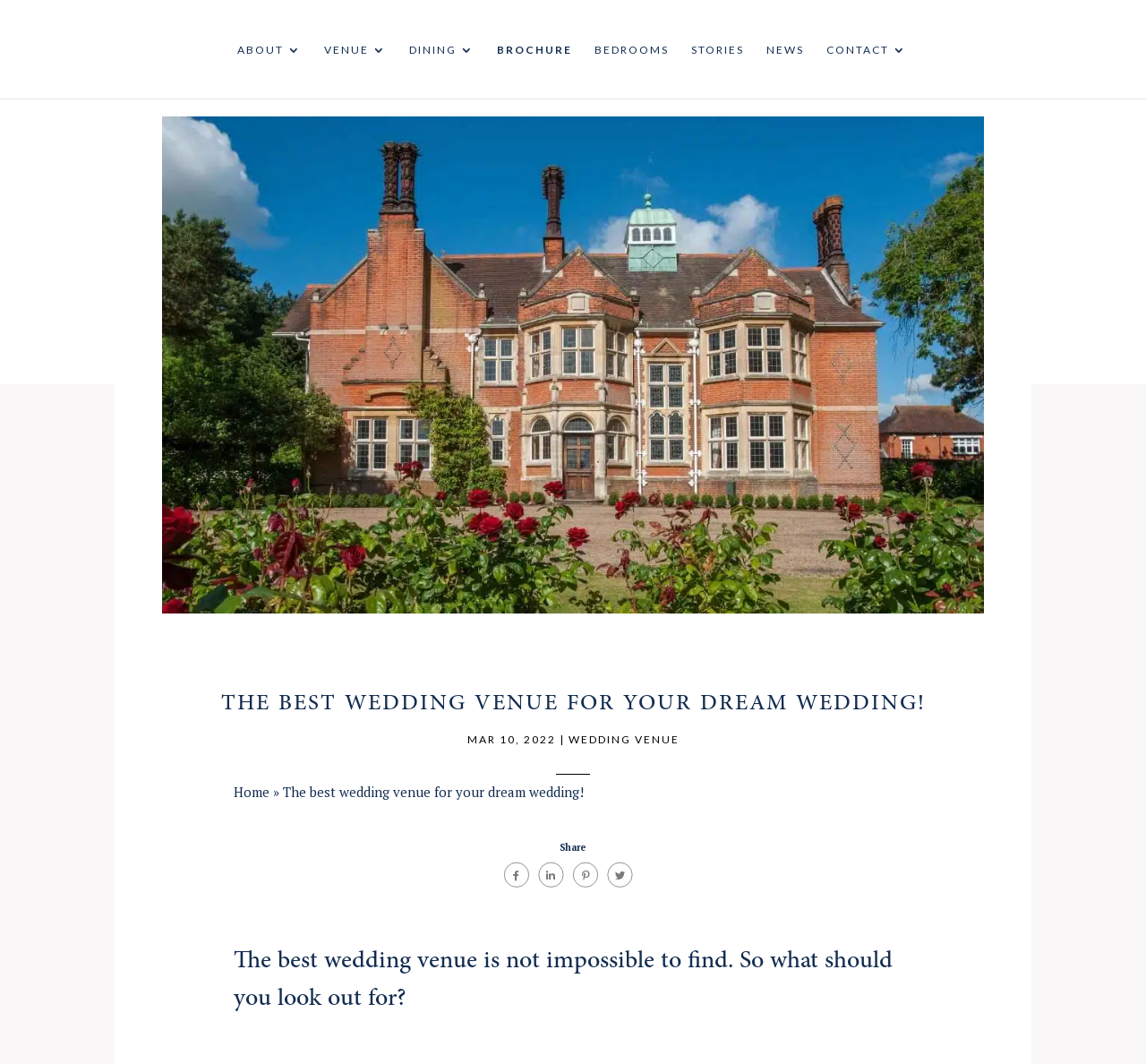Please provide the bounding box coordinates for the element that needs to be clicked to perform the instruction: "Click on Share". The coordinates must consist of four float numbers between 0 and 1, formatted as [left, top, right, bottom].

[0.44, 0.81, 0.461, 0.834]